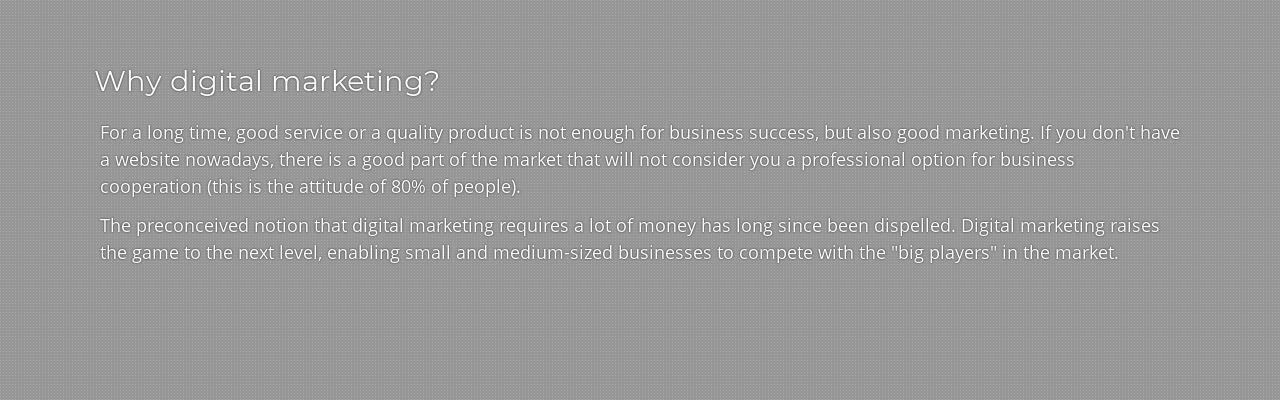Answer the question in a single word or phrase:
Is digital marketing only for large businesses?

No